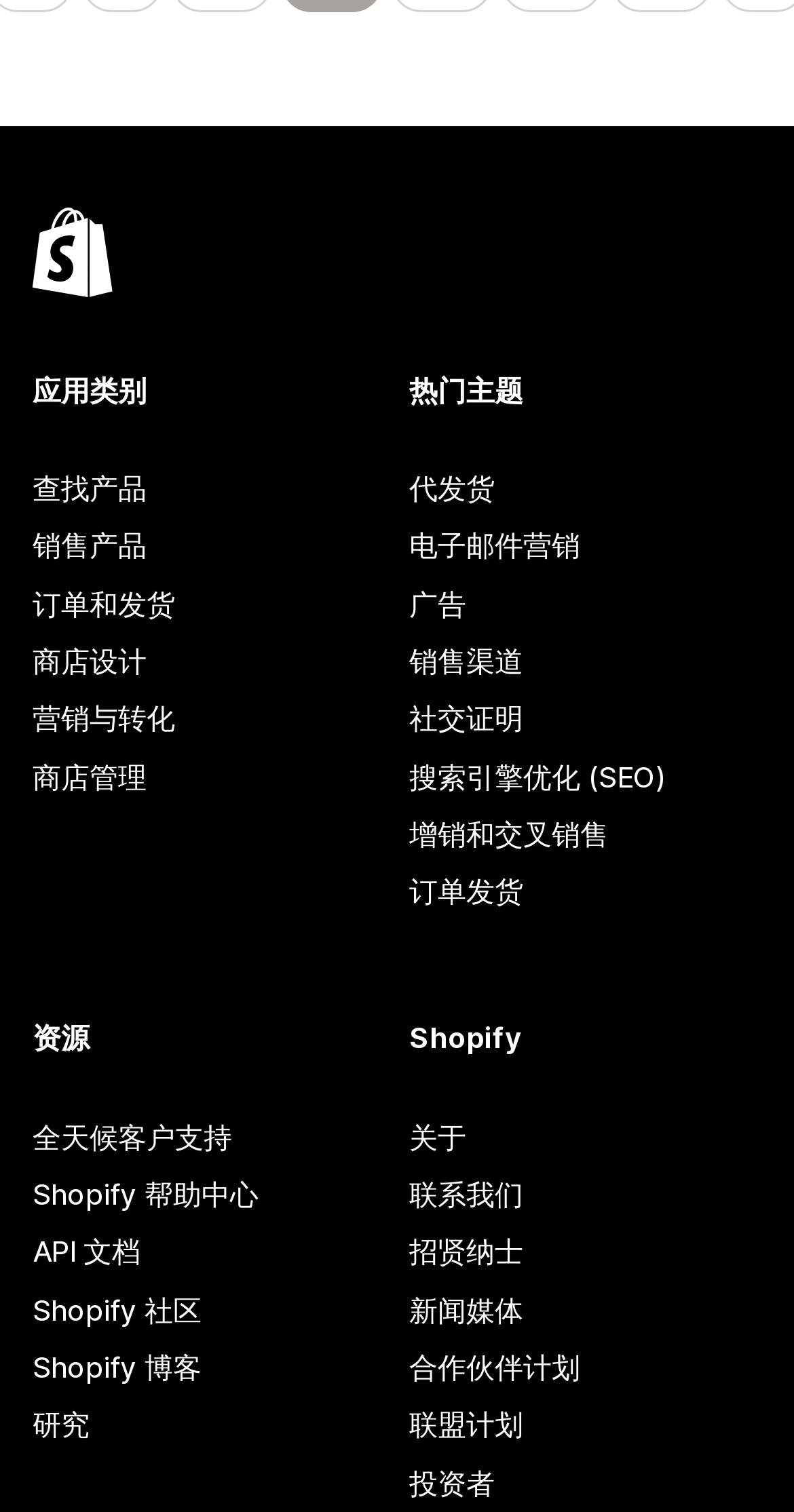Given the webpage screenshot, identify the bounding box of the UI element that matches this description: "关于".

[0.515, 0.733, 0.959, 0.771]